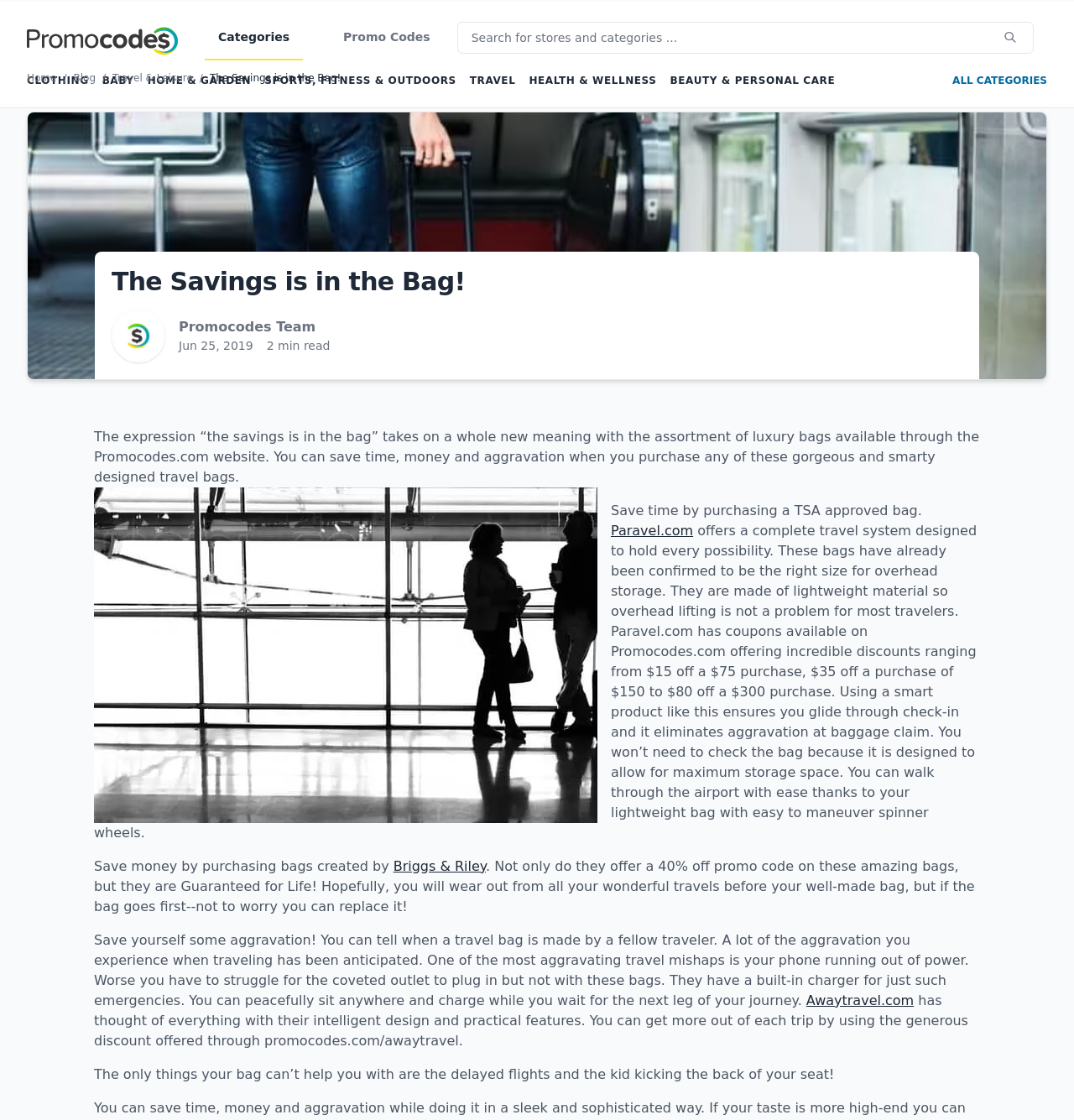Using the provided element description, identify the bounding box coordinates as (top-left x, top-left y, bottom-right x, bottom-right y). Ensure all values are between 0 and 1. Description: Beauty & Personal Care

[0.624, 0.067, 0.778, 0.077]